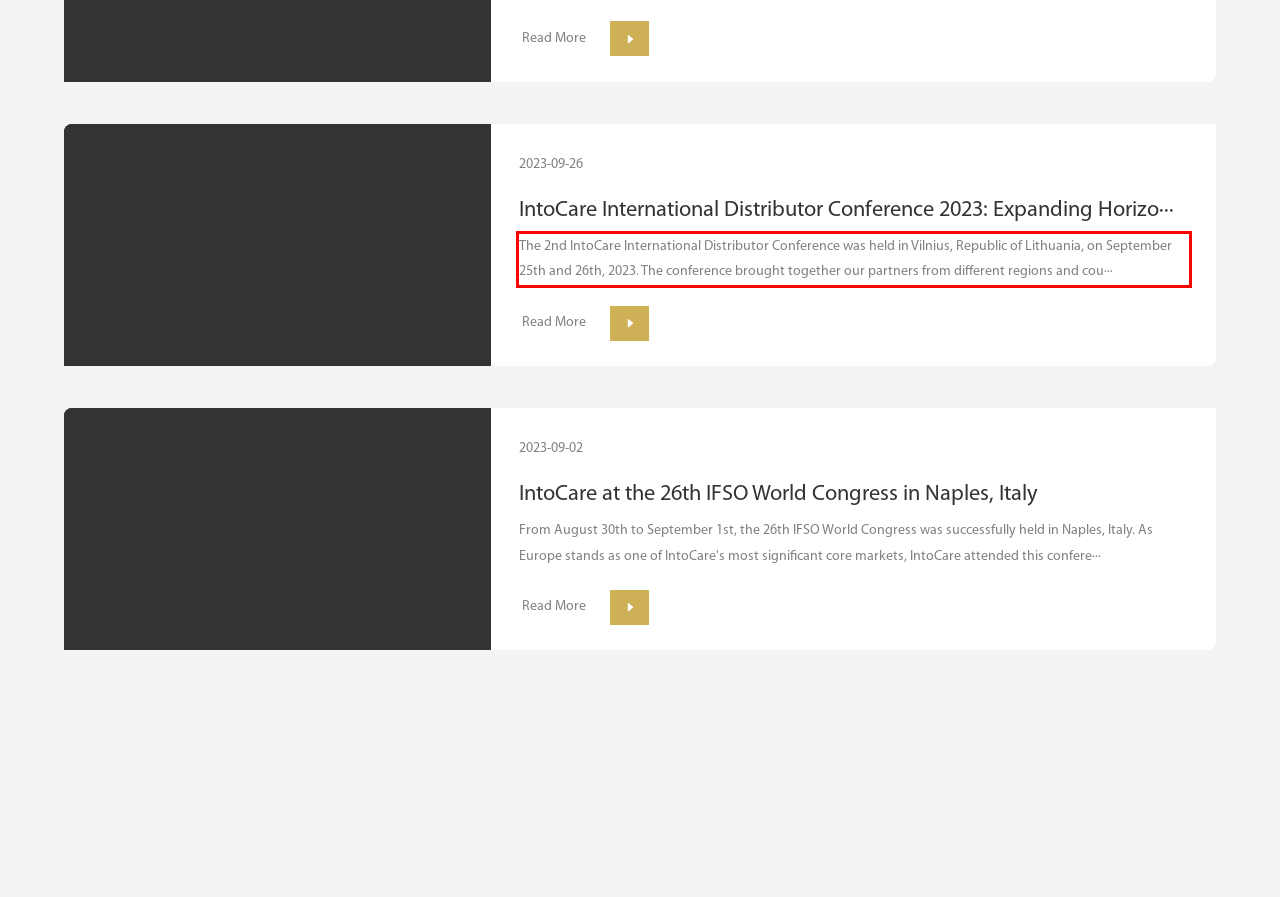Identify the text inside the red bounding box in the provided webpage screenshot and transcribe it.

The 2nd IntoCare International Distributor Conference was held in Vilnius, Republic of Lithuania, on September 25th and 26th, 2023. The conference brought together our partners from different regions and cou···